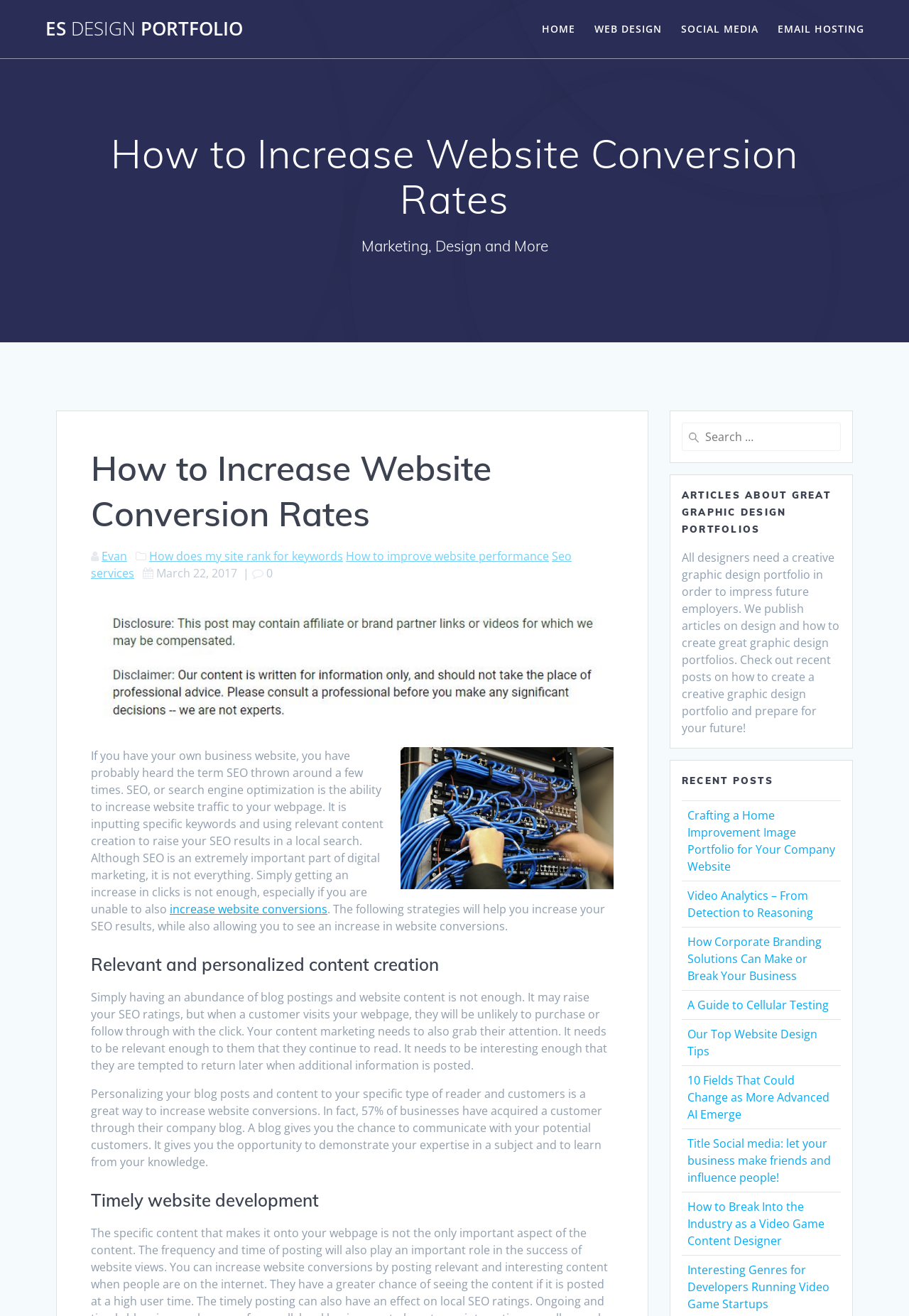How many percentage of businesses have acquired a customer through their company blog?
Please provide a single word or phrase answer based on the image.

57%